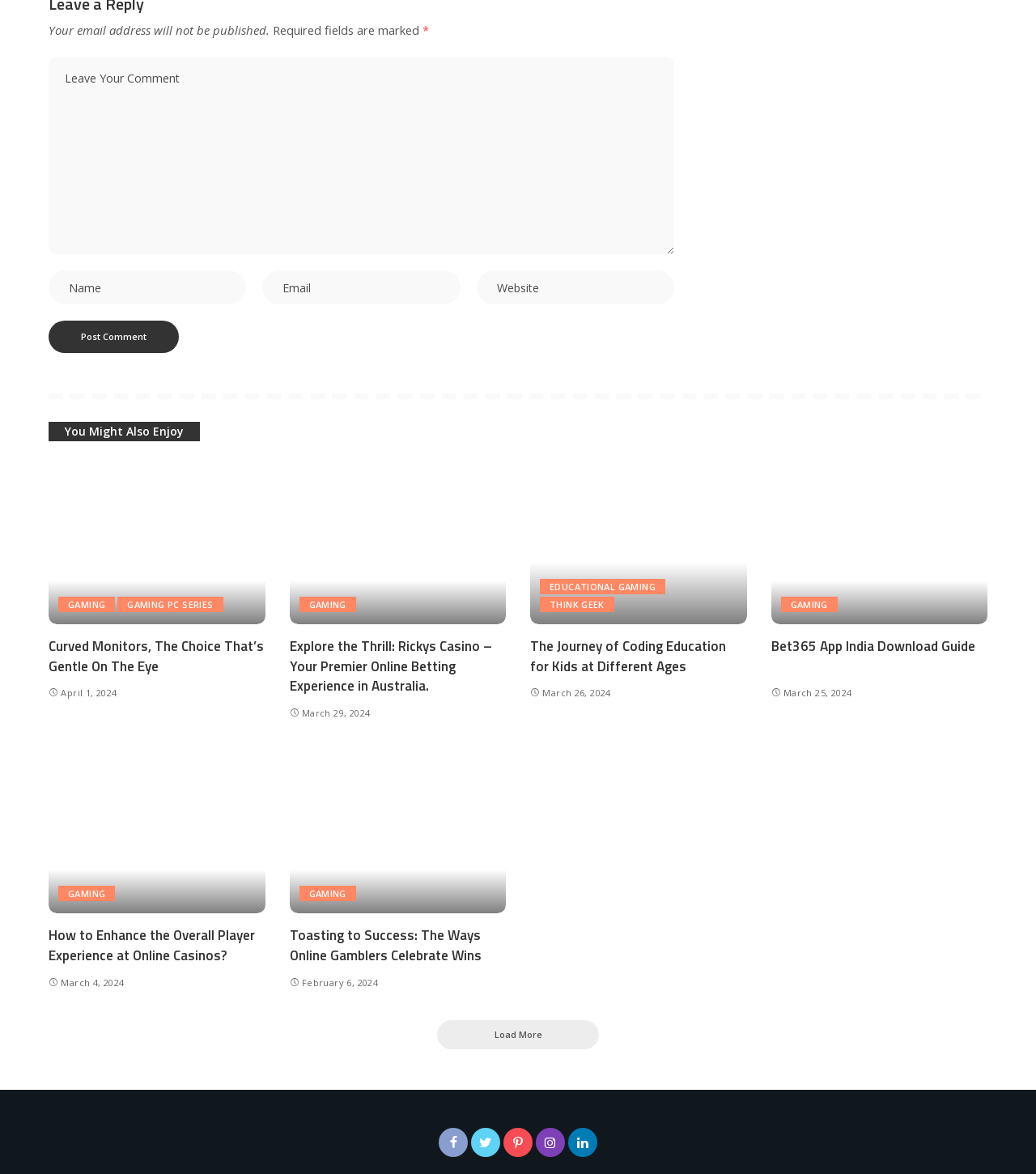Identify and provide the bounding box coordinates of the UI element described: "aria-describedby="email-notes" name="email" placeholder="Email"". The coordinates should be formatted as [left, top, right, bottom], with each number being a float between 0 and 1.

[0.253, 0.231, 0.444, 0.26]